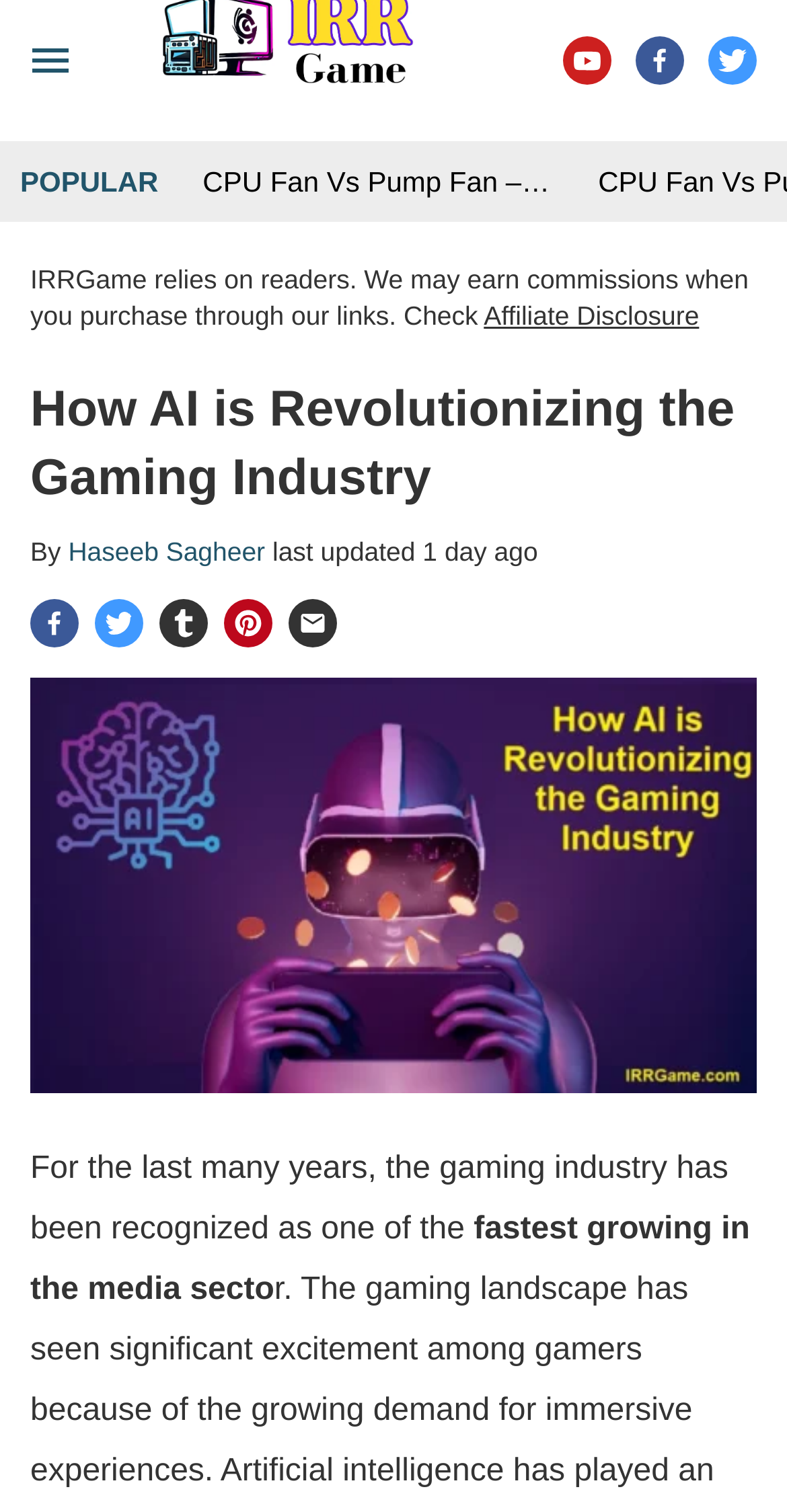Please identify the coordinates of the bounding box for the clickable region that will accomplish this instruction: "Click the Menu Button".

[0.0, 0.0, 0.128, 0.08]